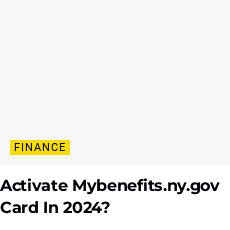What is the specific year mentioned for activating the card? Observe the screenshot and provide a one-word or short phrase answer.

2024